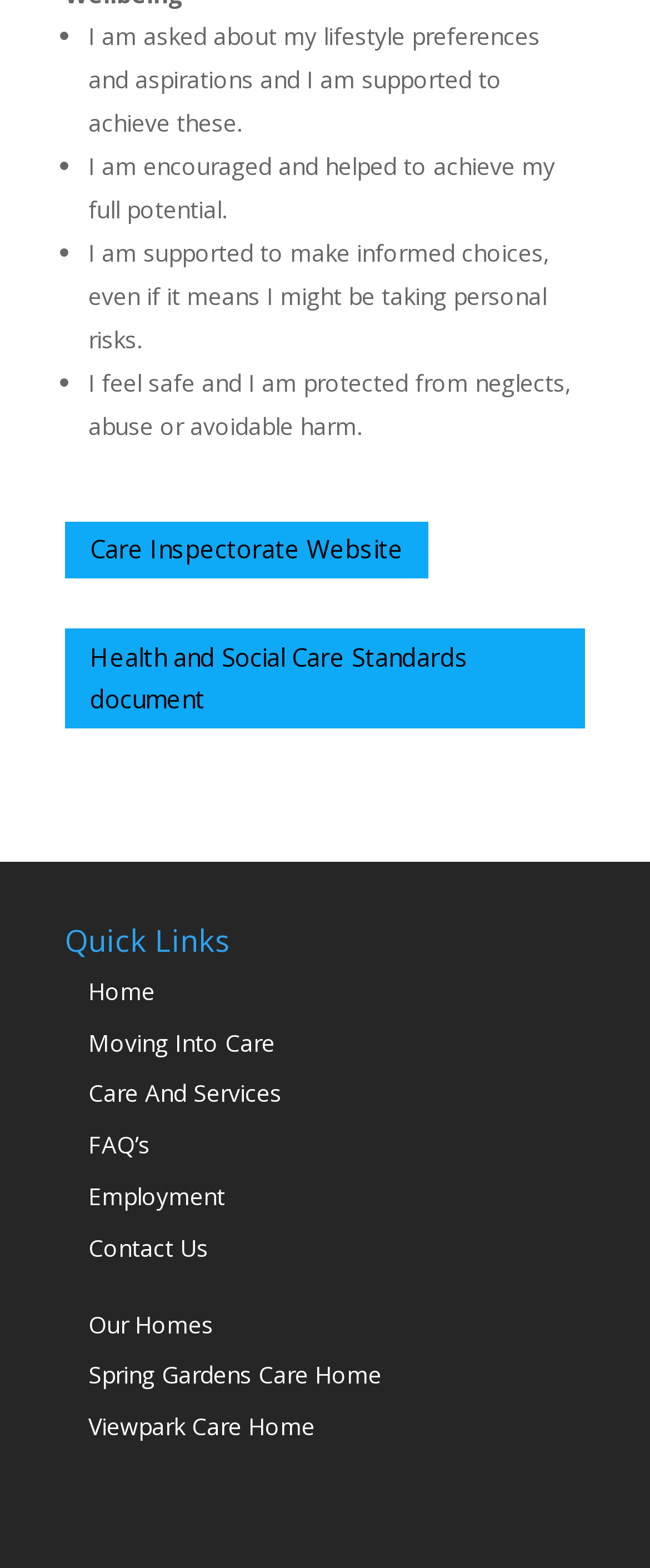Find and specify the bounding box coordinates that correspond to the clickable region for the instruction: "check FAQ’s".

[0.136, 0.72, 0.231, 0.74]